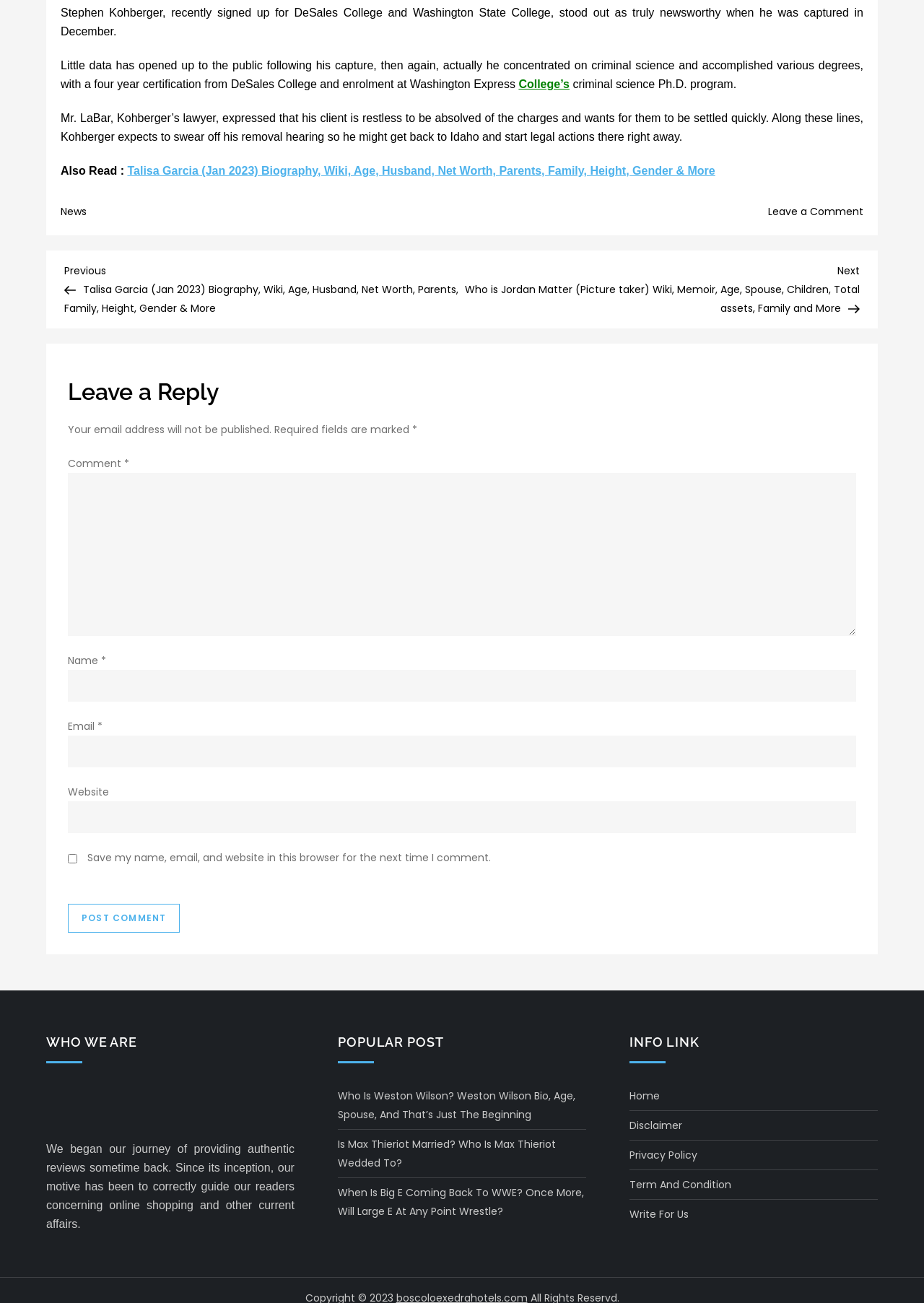Respond to the following query with just one word or a short phrase: 
What type of content does the website provide?

authentic reviews